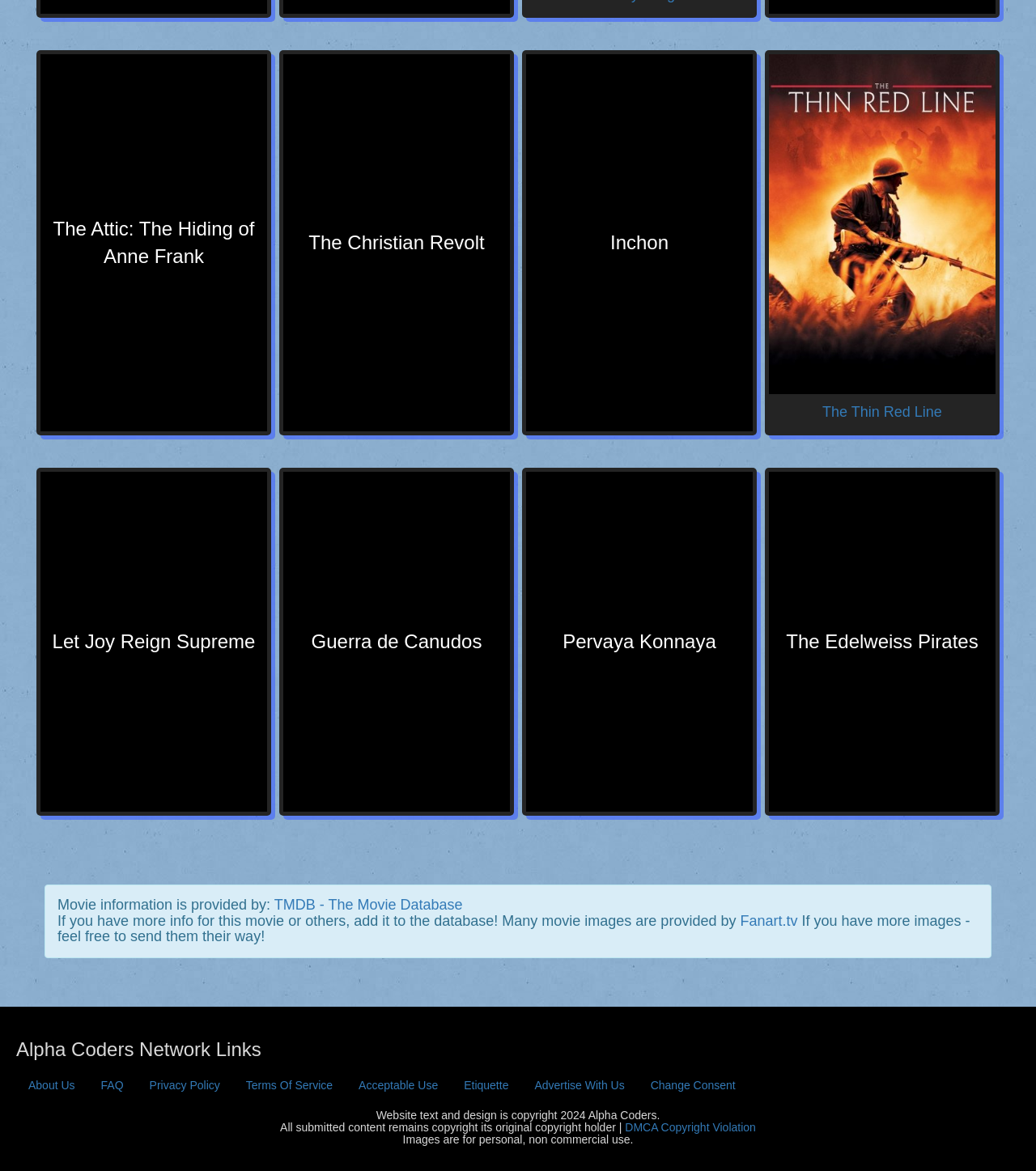What is the name of the first movie link?
Give a detailed response to the question by analyzing the screenshot.

The first link on the webpage is 'The Attic: The Hiding of Anne Frank', which is a movie title.